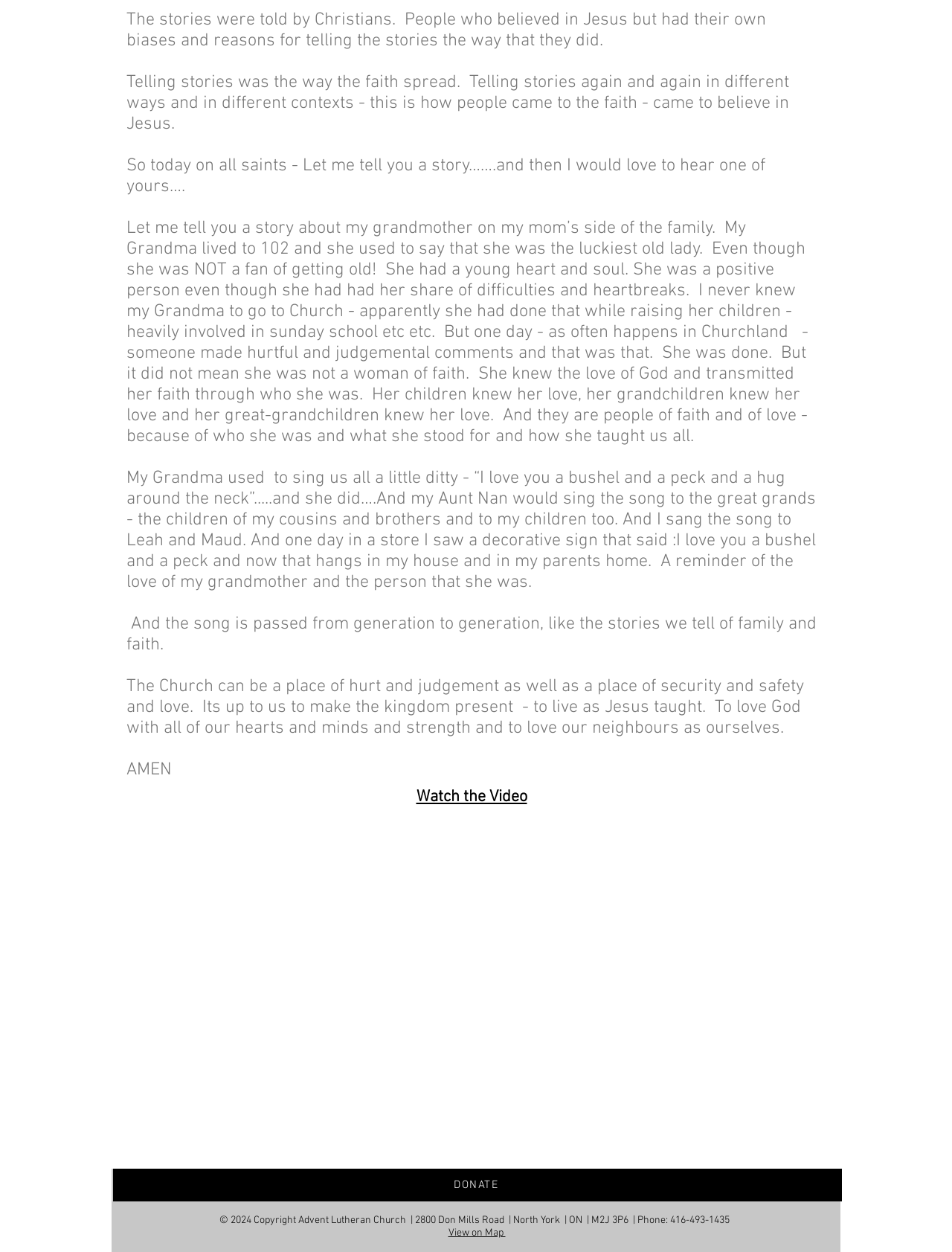Please study the image and answer the question comprehensively:
What is the purpose of telling stories in the faith?

According to the story, telling stories was the way the faith spread, and it's how people came to believe in Jesus, making it an important part of the faith.